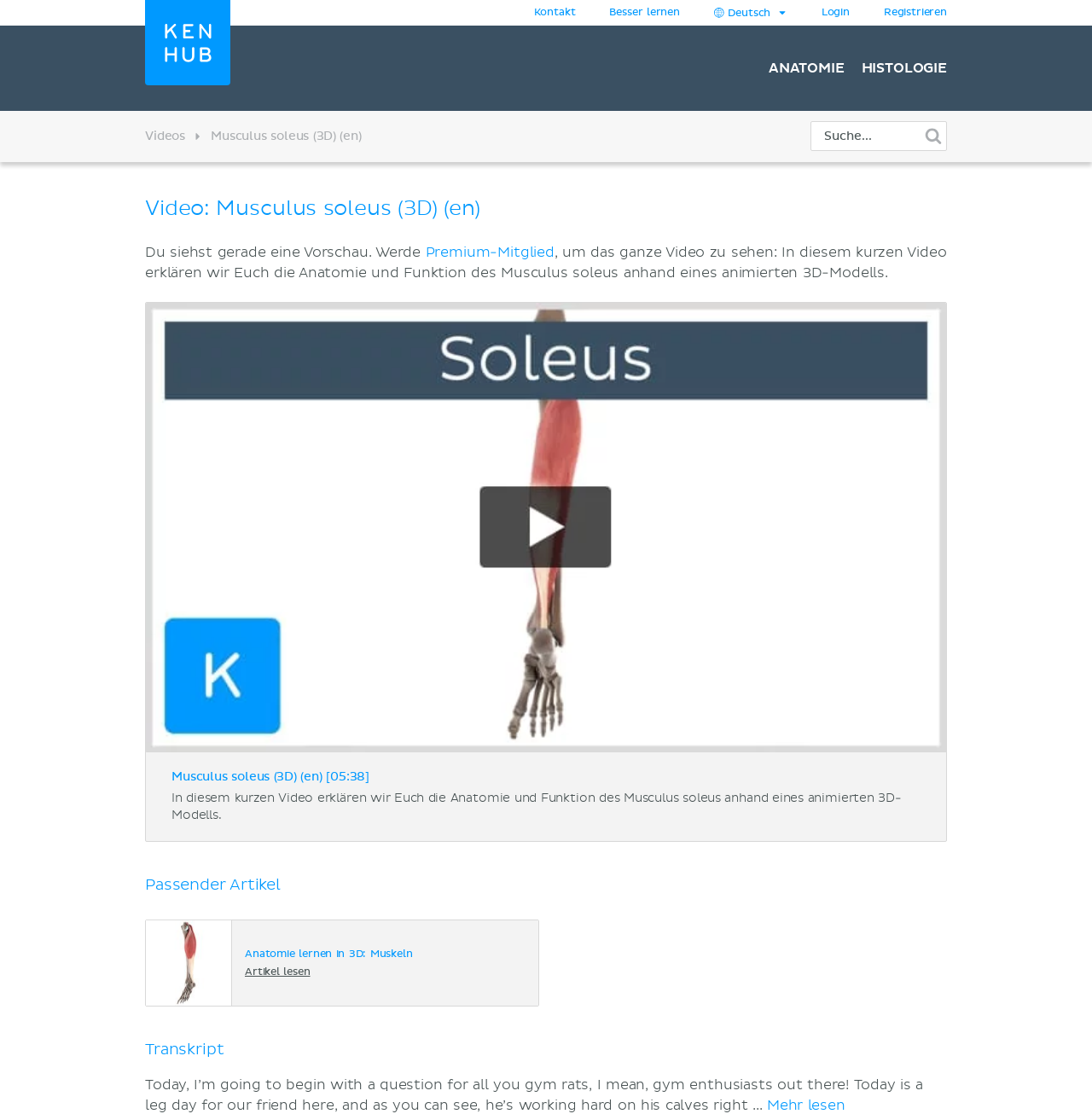What is the duration of the video?
Please elaborate on the answer to the question with detailed information.

The video duration is displayed below the video title, showing that the video is 5 minutes and 38 seconds long.